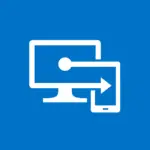What is the purpose of the arrow?
Answer the question with a detailed and thorough explanation.

The arrow connecting the desktop monitor and the smartphone symbolizes seamless integration or data transfer between the two devices, indicating that the application enables smooth communication and collaboration across different platforms.